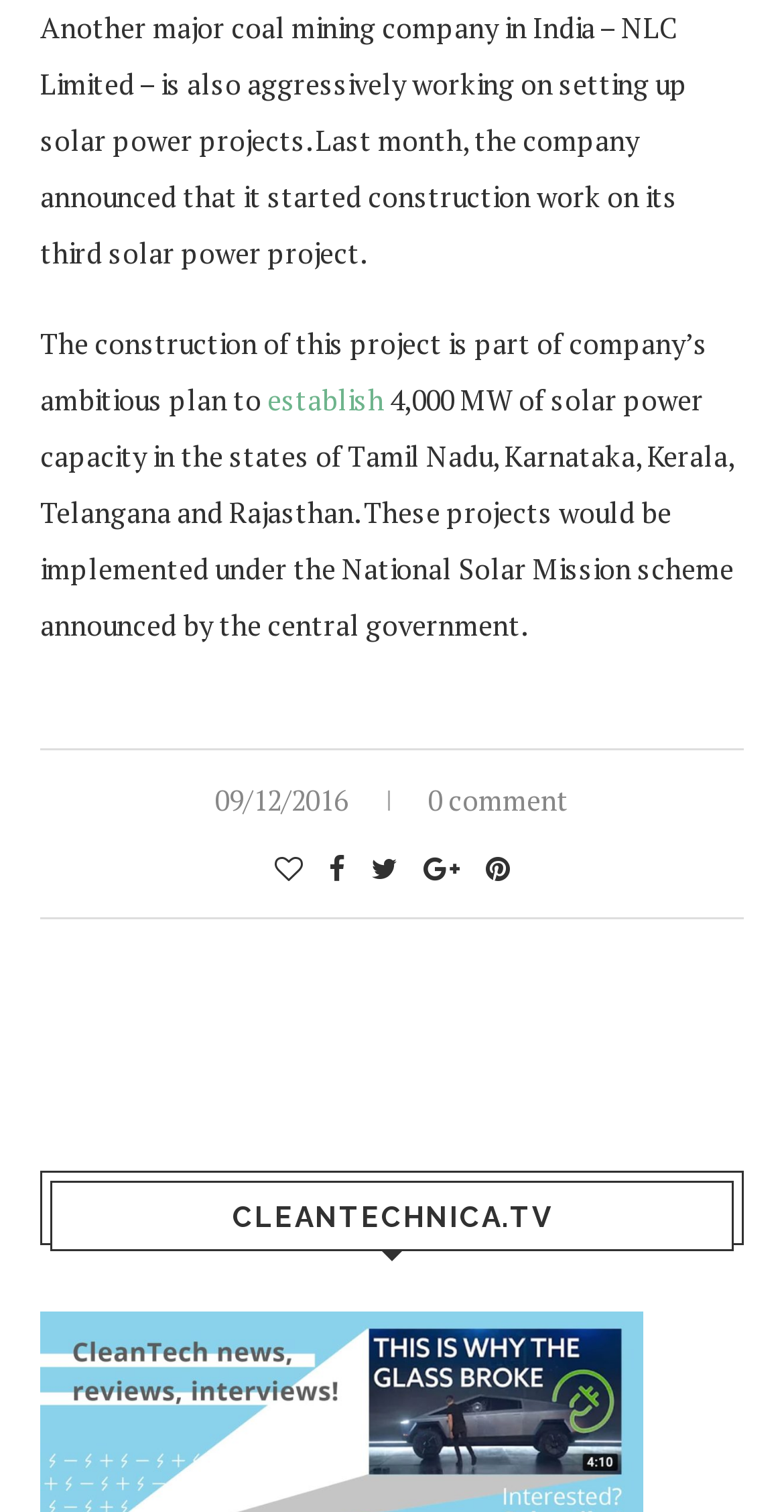When was the article published?
Can you provide a detailed and comprehensive answer to the question?

The date '09/12/2016' is mentioned at the bottom of the article, which indicates the publication date.